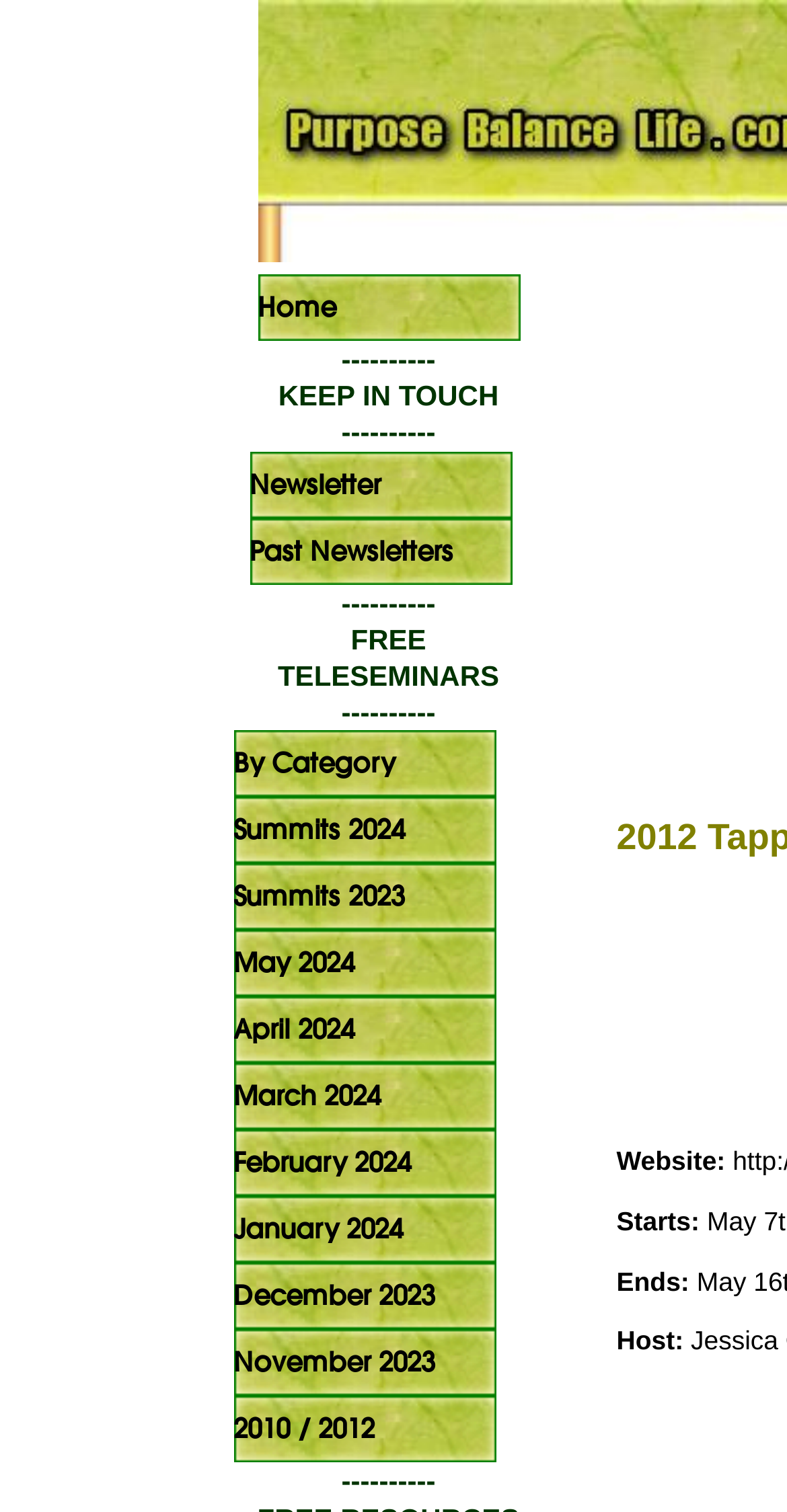Identify the bounding box coordinates of the section that should be clicked to achieve the task described: "subscribe to newsletter".

[0.317, 0.298, 0.671, 0.342]